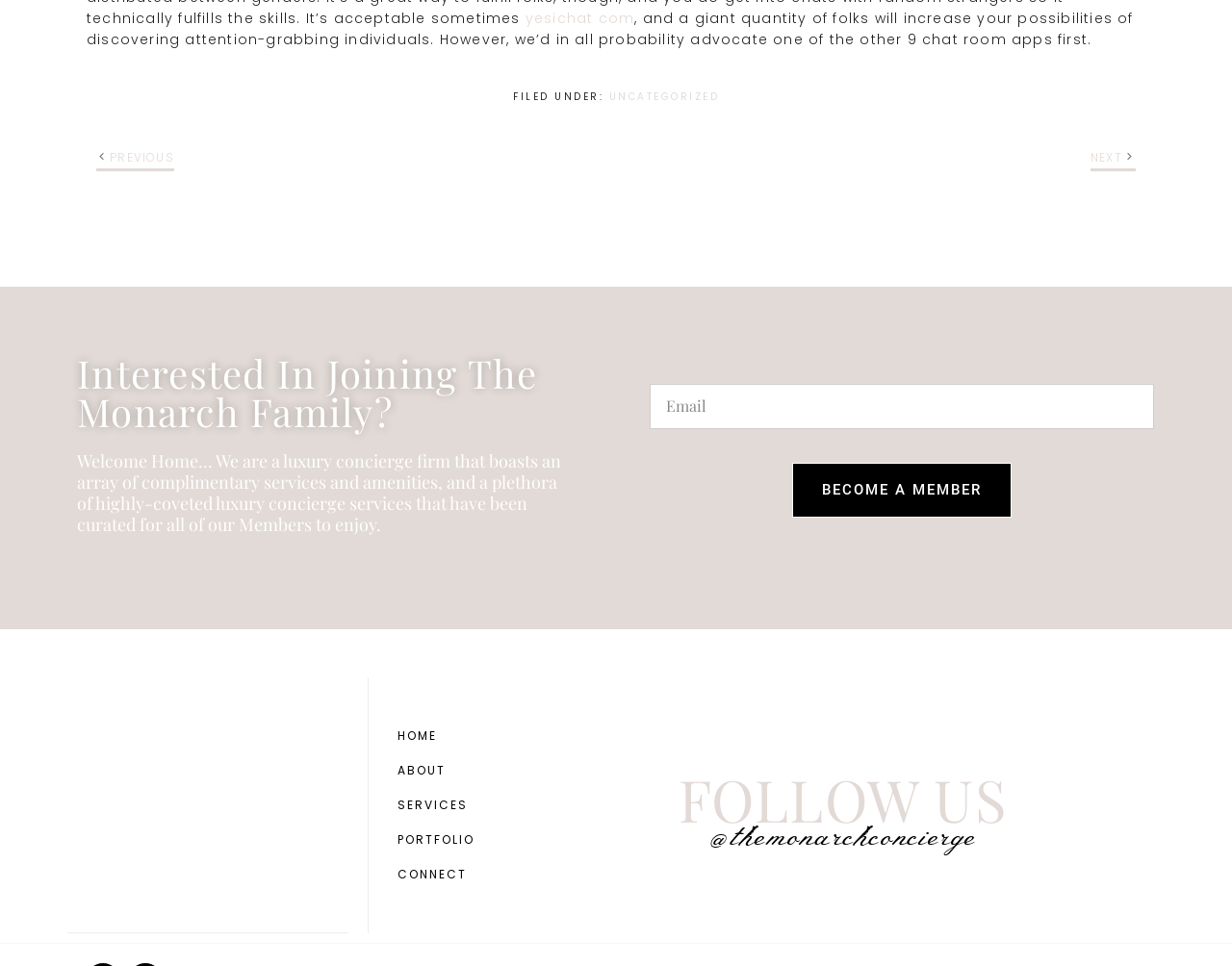Could you highlight the region that needs to be clicked to execute the instruction: "click the 'NEXT' link"?

[0.885, 0.154, 0.911, 0.171]